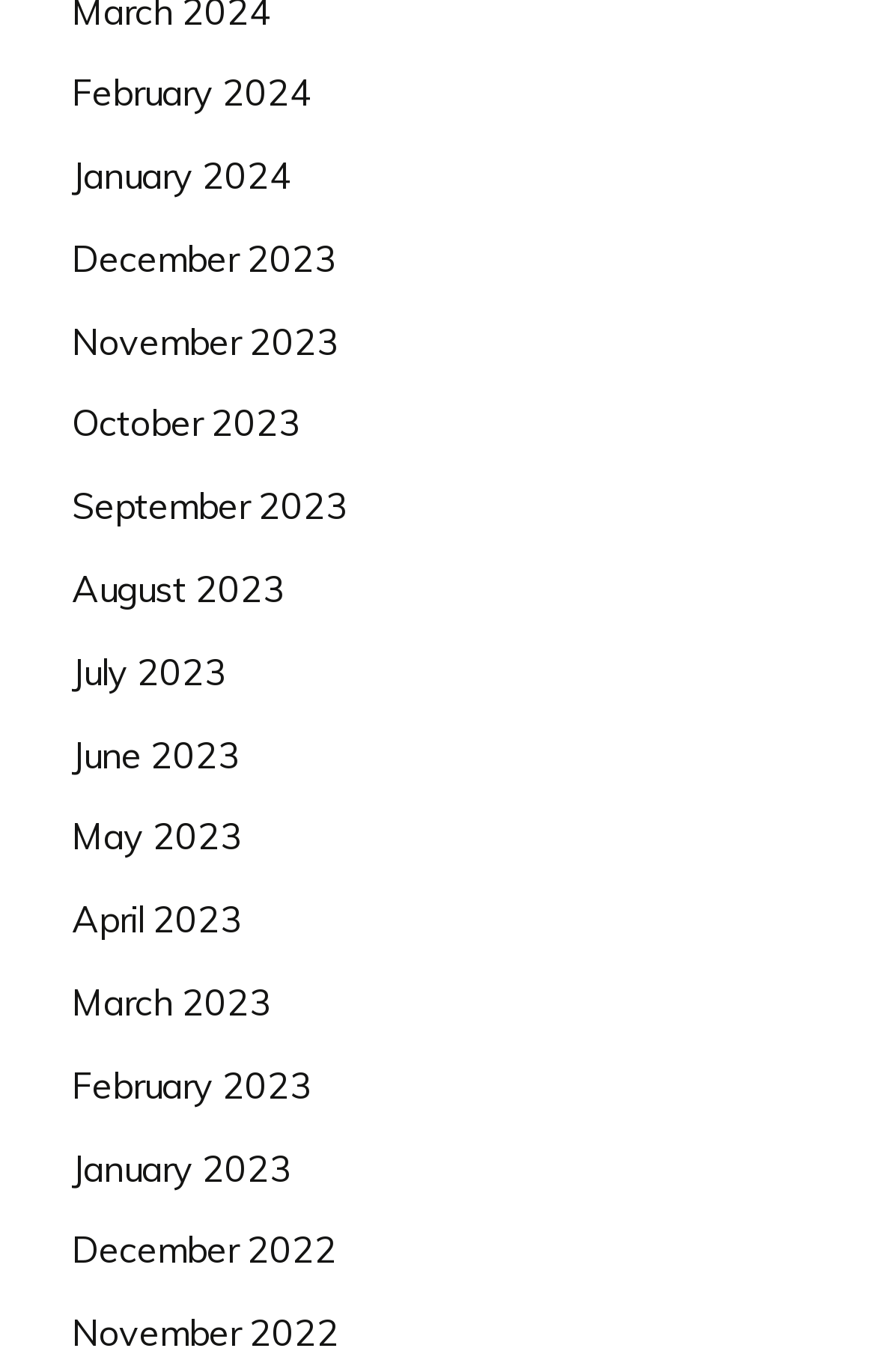Using the information in the image, could you please answer the following question in detail:
What is the earliest month listed?

By examining the list of links, I can see that the bottommost link is 'December 2022', which suggests that it is the earliest month listed.